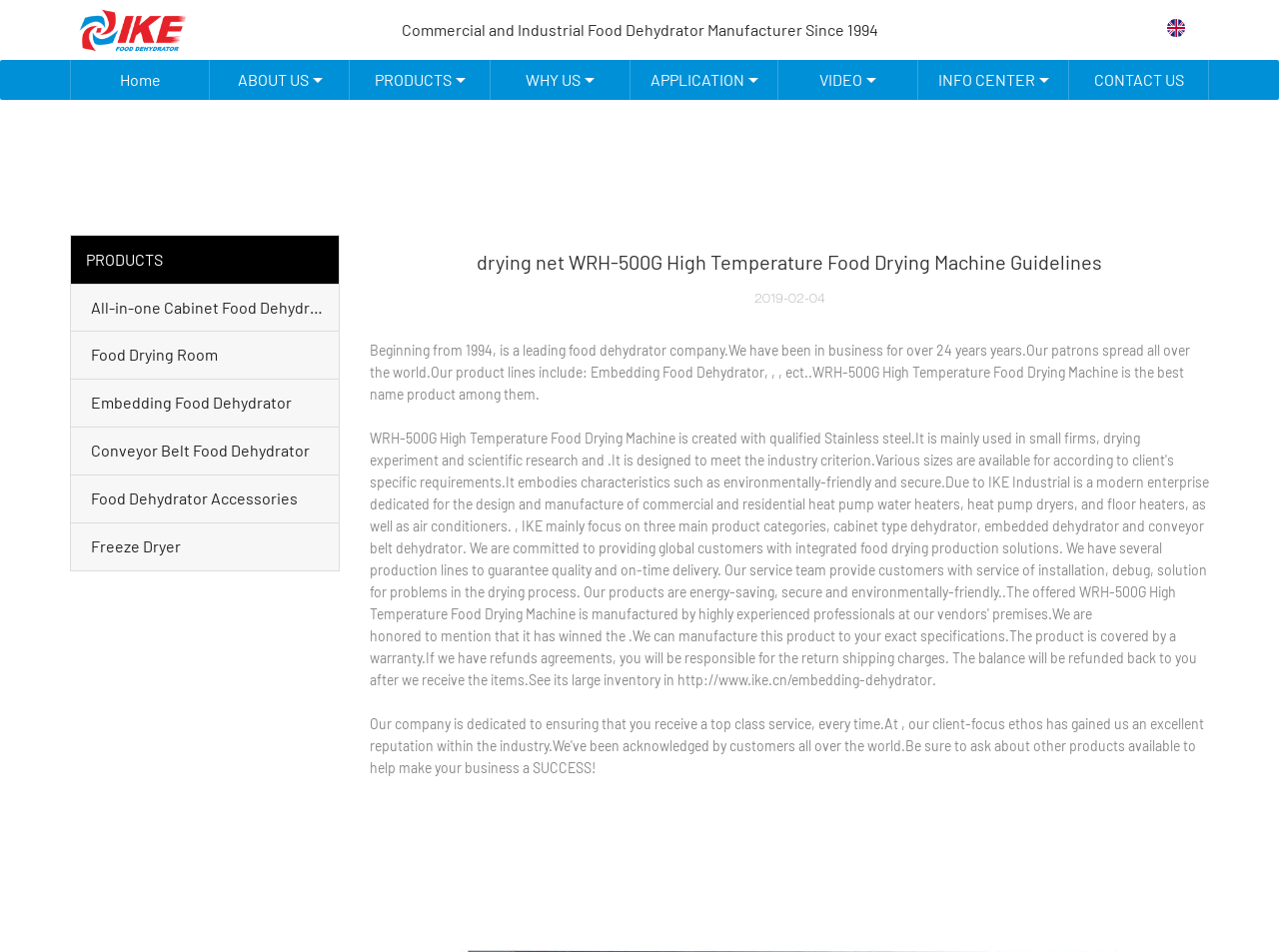Give the bounding box coordinates for this UI element: "Food Drying Room". The coordinates should be four float numbers between 0 and 1, arranged as [left, top, right, bottom].

[0.055, 0.349, 0.265, 0.398]